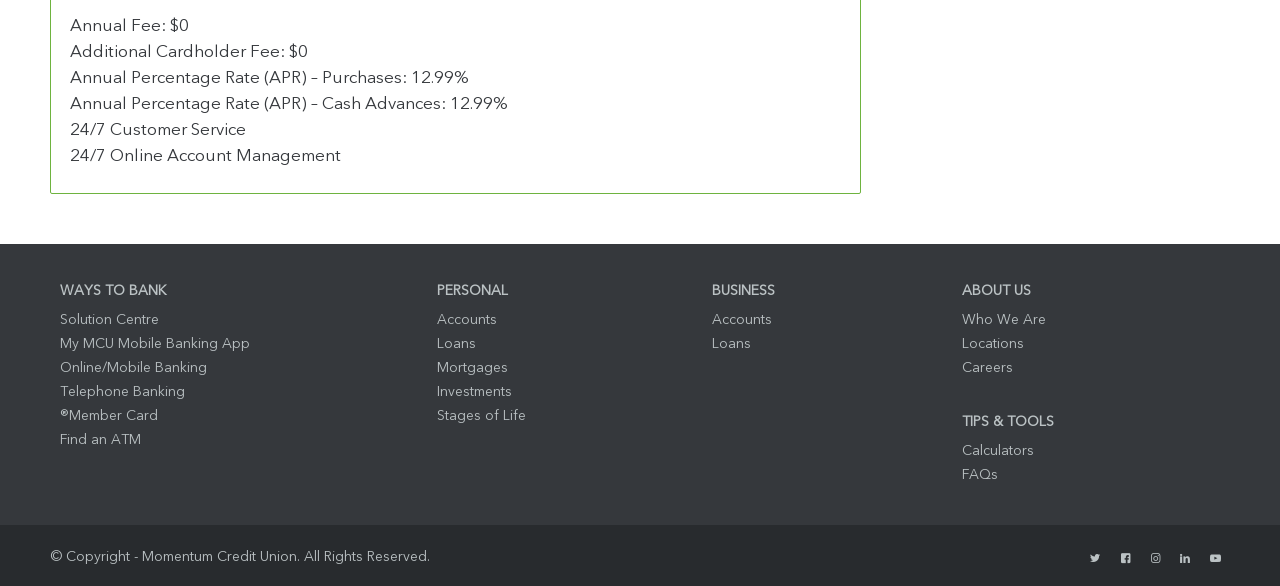Locate the bounding box coordinates of the area to click to fulfill this instruction: "Find an ATM". The bounding box should be presented as four float numbers between 0 and 1, in the order [left, top, right, bottom].

[0.047, 0.729, 0.195, 0.77]